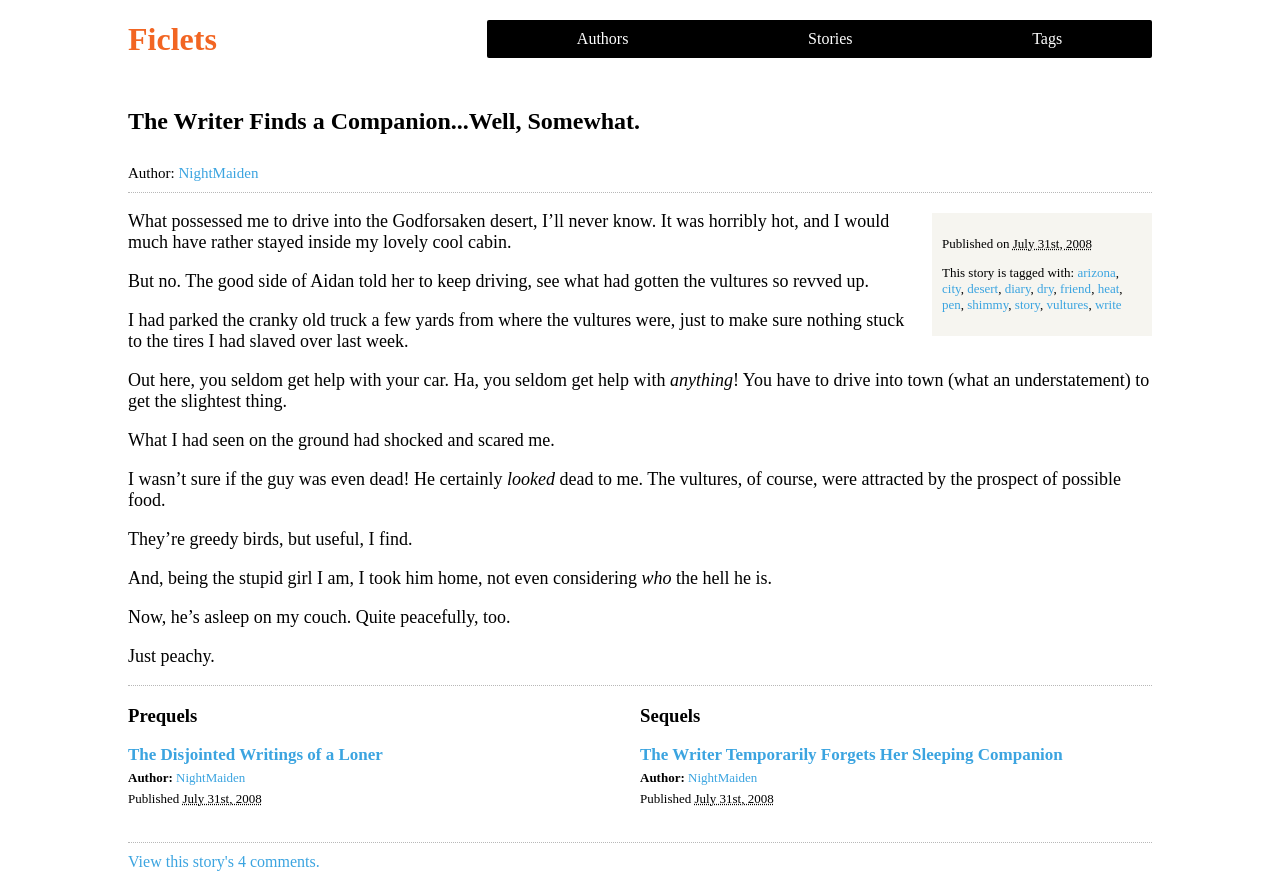What is the date of publication of the story?
Answer the question with a single word or phrase derived from the image.

July 31st, 2008